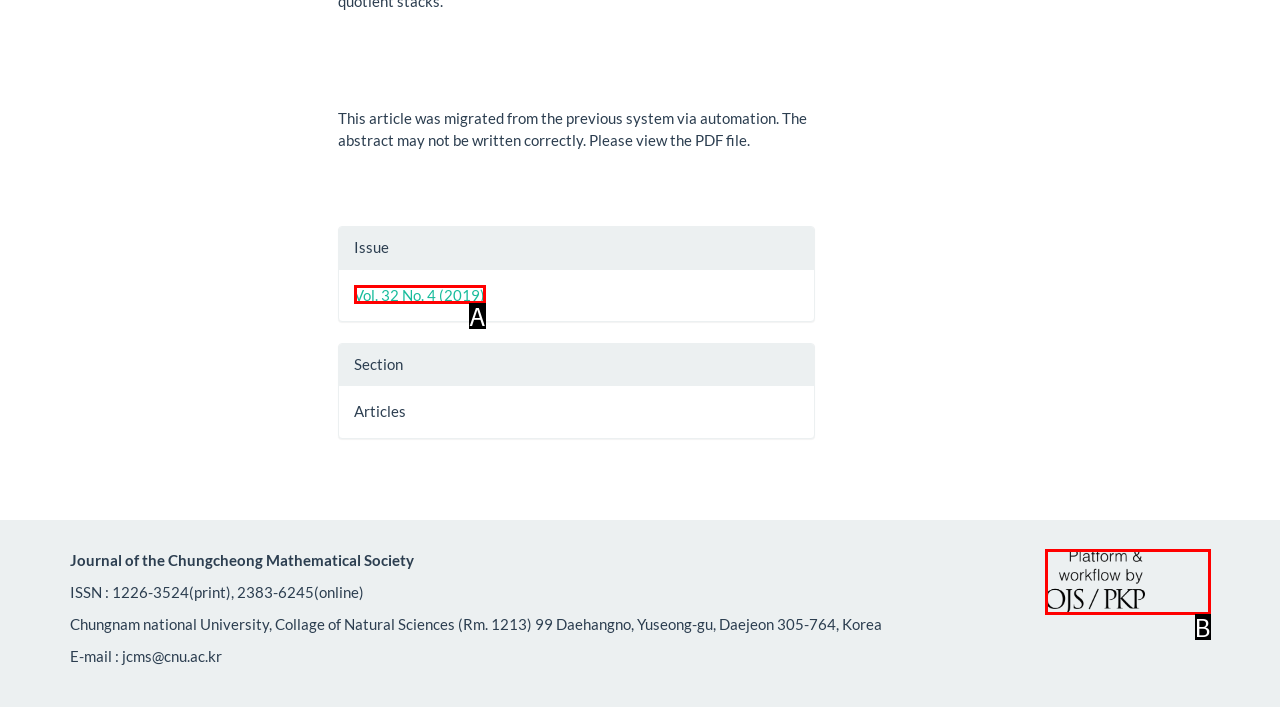From the given options, choose the HTML element that aligns with the description: Vol. 32 No. 4 (2019). Respond with the letter of the selected element.

A